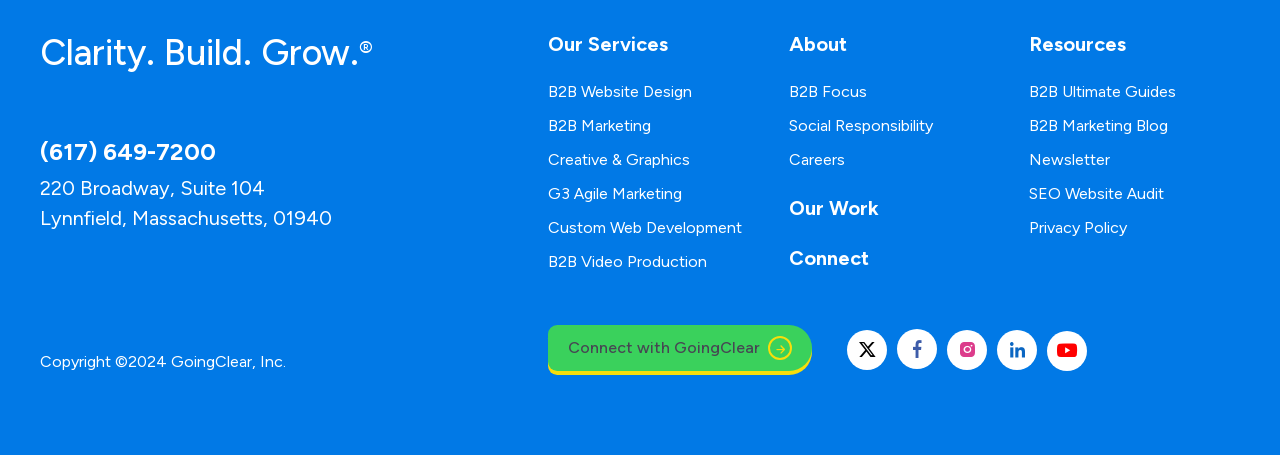What is the address of the company?
Based on the screenshot, provide a one-word or short-phrase response.

220 Broadway, Suite 104 Lynnfield, Massachusetts, 01940